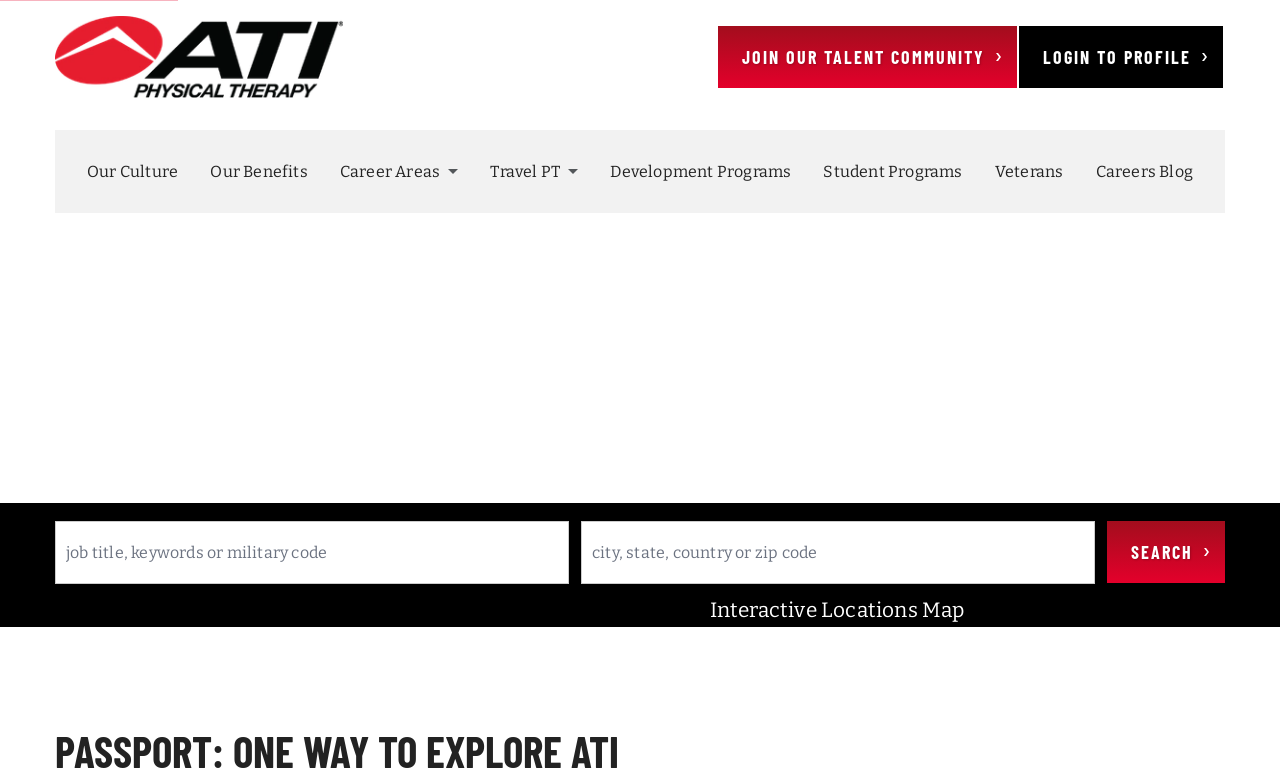What is the name of the company?
Based on the content of the image, thoroughly explain and answer the question.

The name of the company can be found in the link 'ATI Physical Therapy home' at the top left corner of the webpage, which suggests that the company is ATI Physical Therapy.